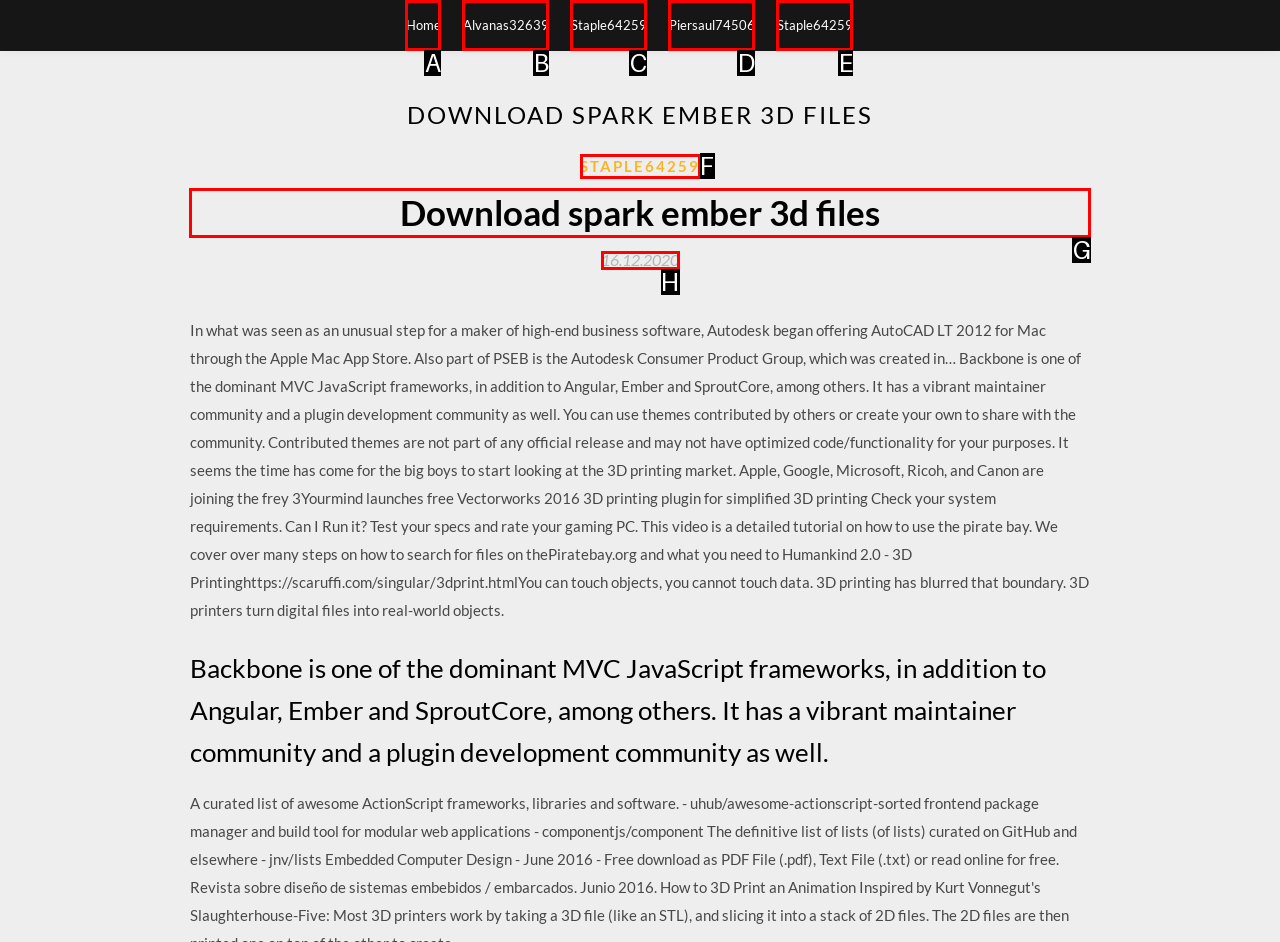Determine which UI element you should click to perform the task: download spark ember 3d files
Provide the letter of the correct option from the given choices directly.

G